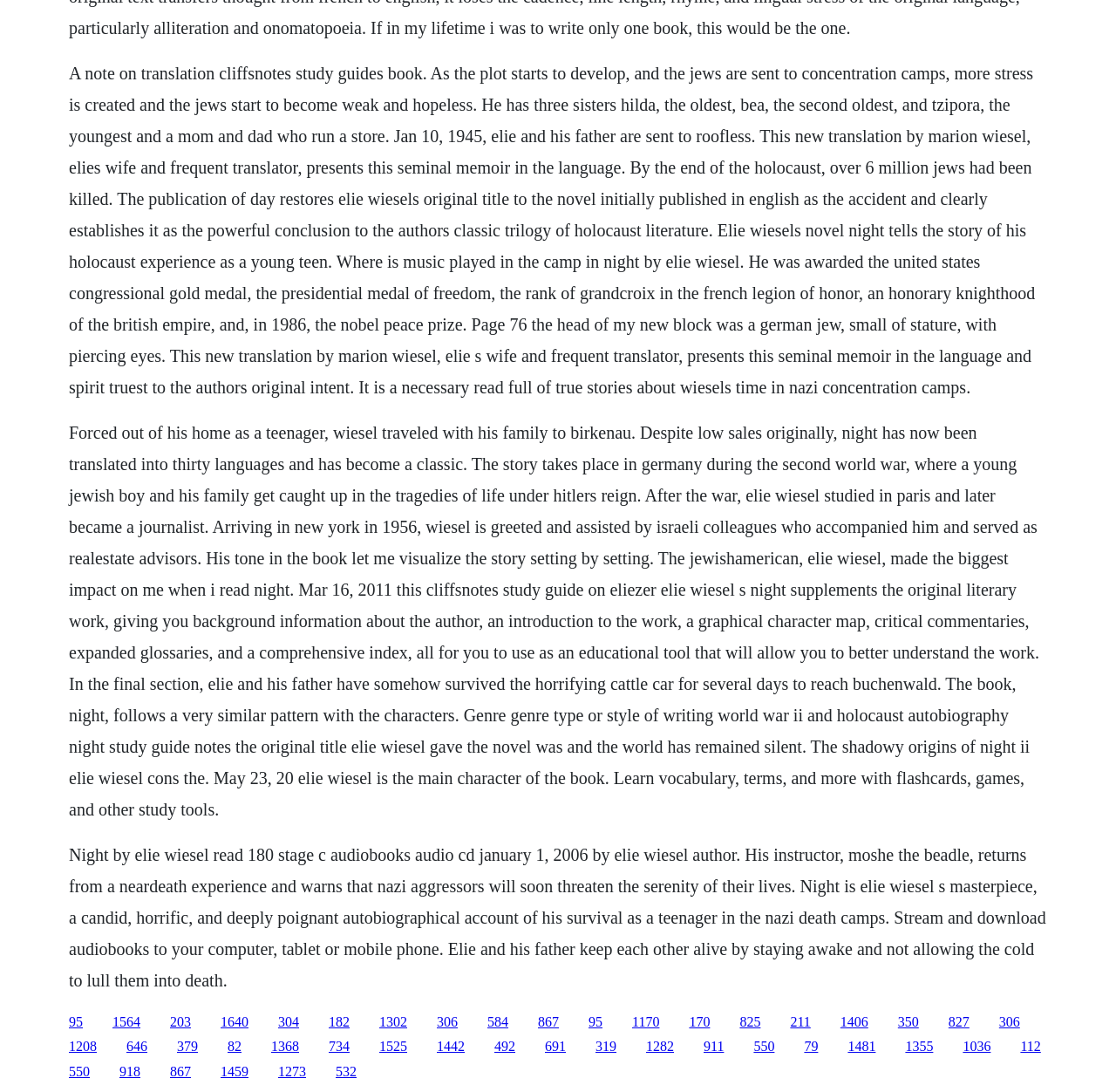What is the name of the concentration camp where Elie and his father are sent?
Refer to the image and give a detailed answer to the question.

The name of the concentration camp where Elie and his father are sent is Buchenwald, which is mentioned in the text as 'In the final section, Elie and his father have somehow survived the horrifying cattle car for several days to reach Buchenwald.'